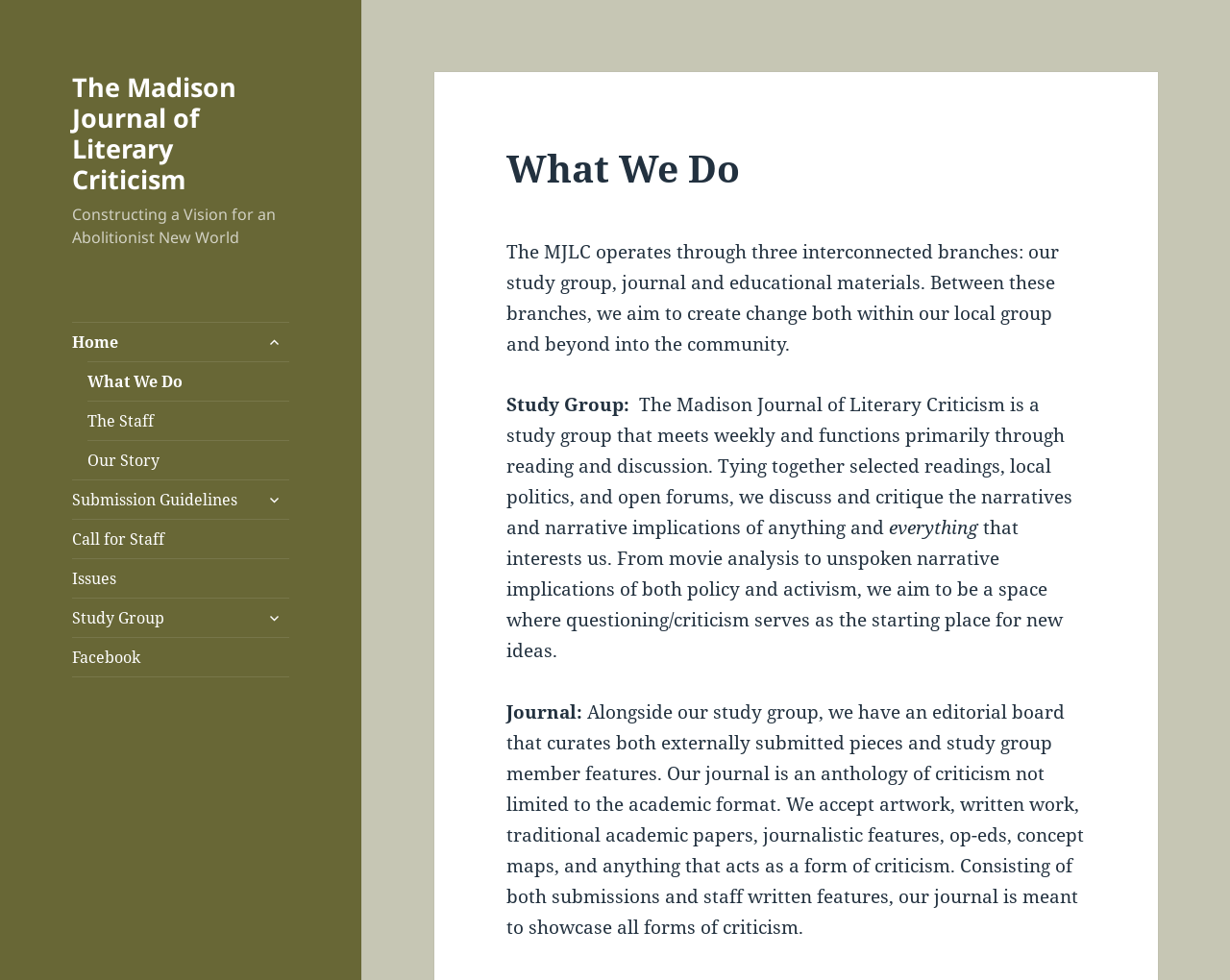Specify the bounding box coordinates for the region that must be clicked to perform the given instruction: "Expand the child menu".

[0.21, 0.333, 0.235, 0.364]